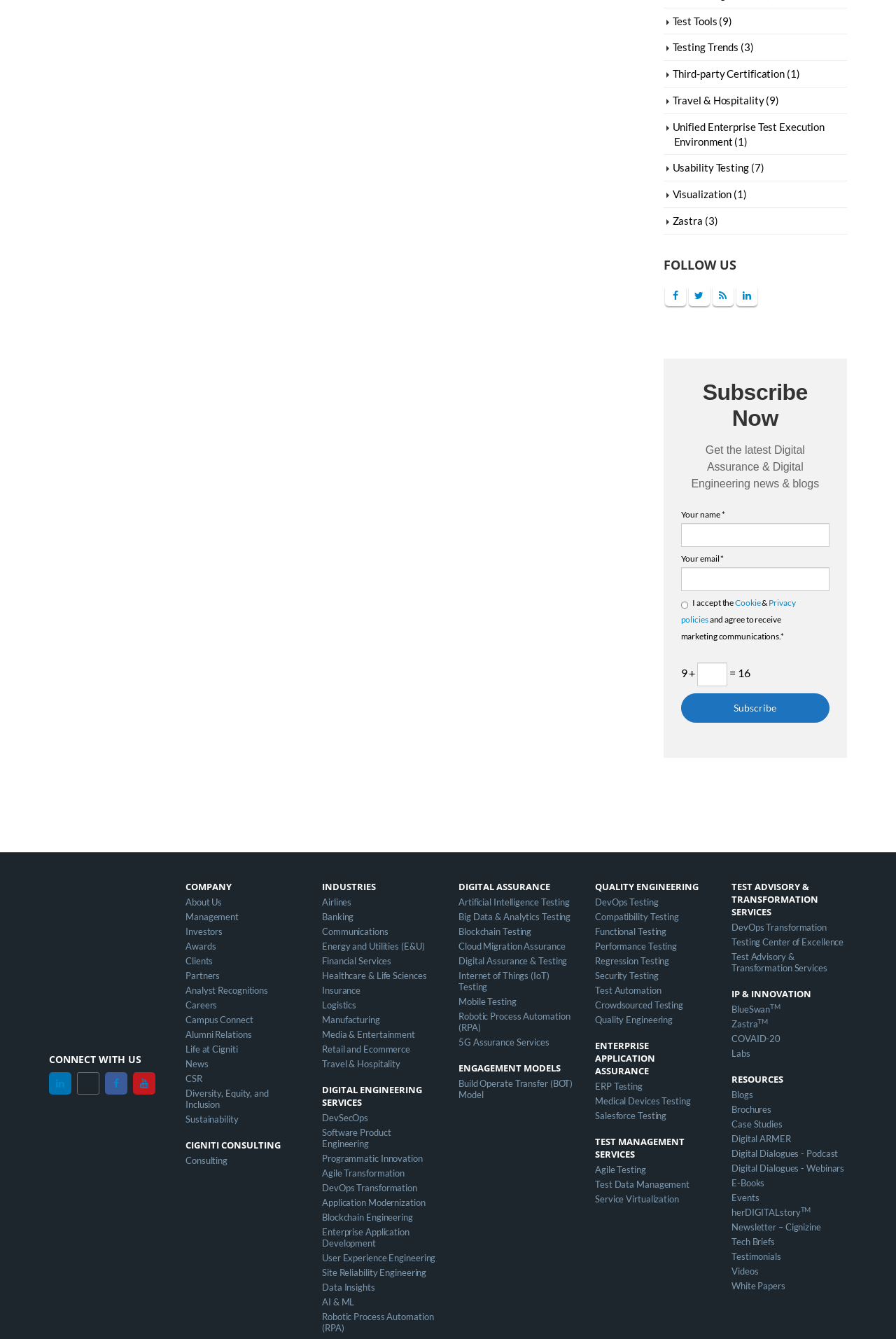Give a one-word or phrase response to the following question: How many links are there under 'COMPANY'?

11